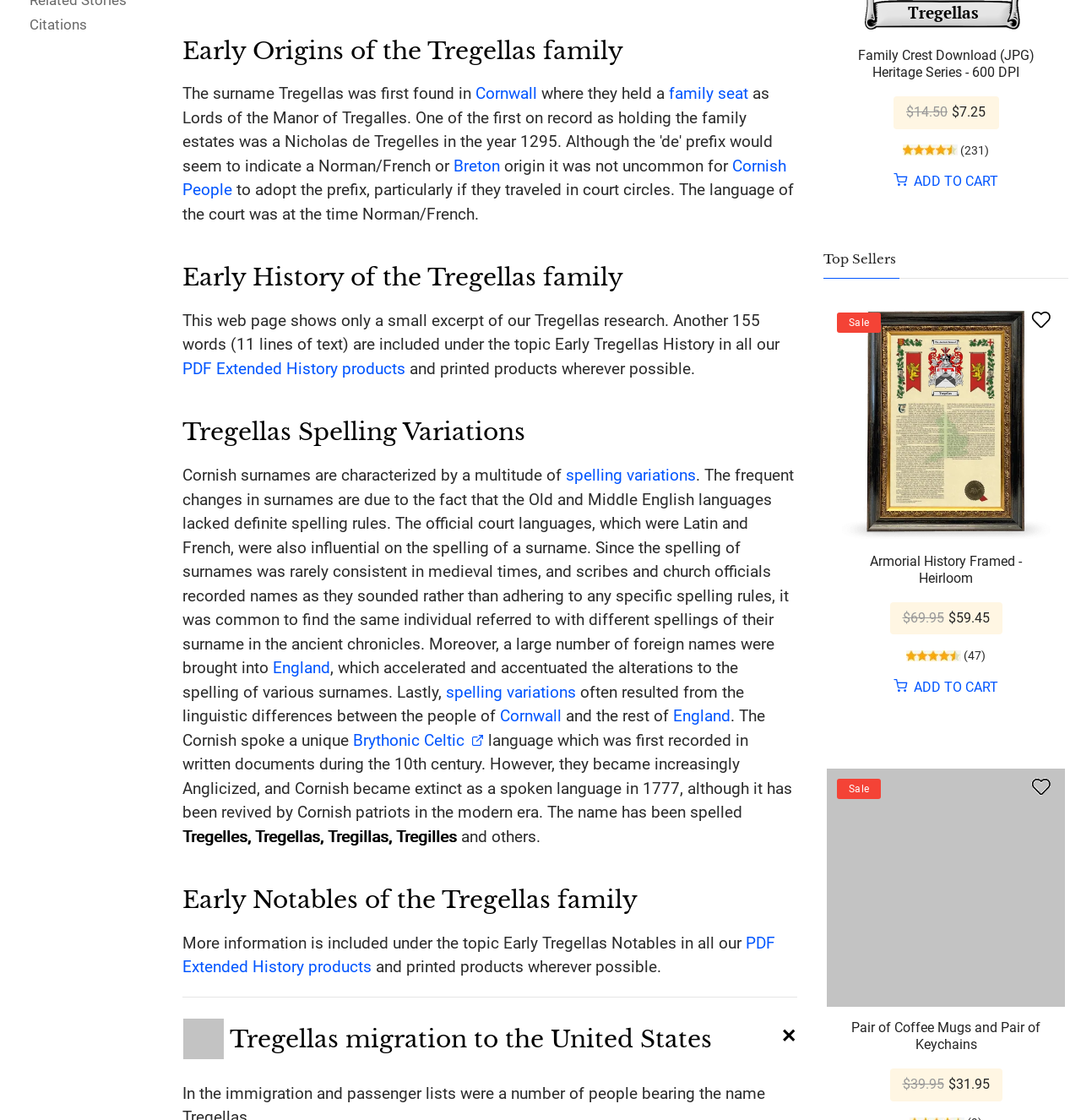Using the format (top-left x, top-left y, bottom-right x, bottom-right y), provide the bounding box coordinates for the described UI element. All values should be floating point numbers between 0 and 1: Cornwall

[0.462, 0.631, 0.52, 0.648]